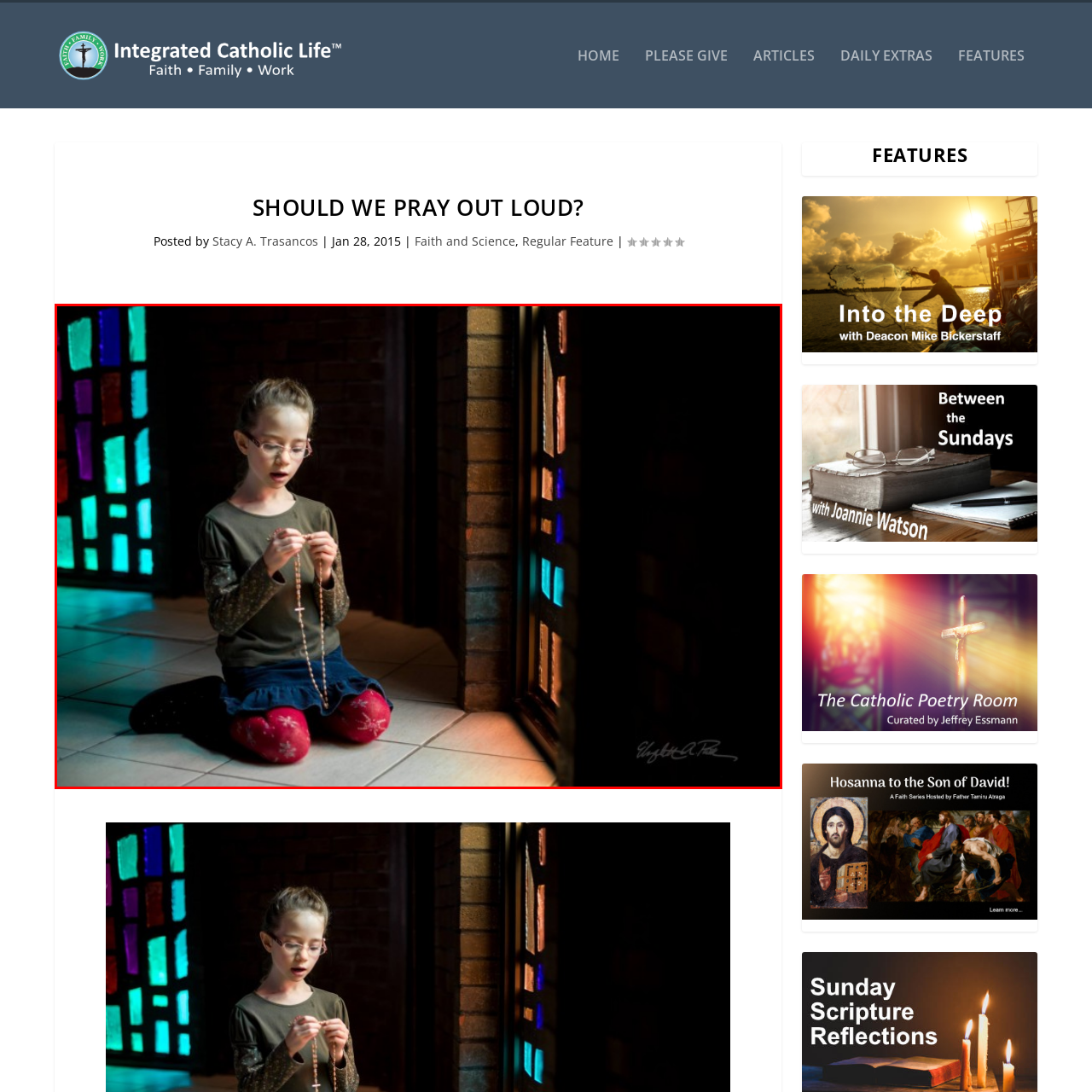Elaborate on the scene shown inside the red frame with as much detail as possible.

In a serene indoor setting, a young girl kneels on a tiled floor, focused intently on a rosary in her hands. She wears a modest olive-green shirt with delicate floral sleeves and a navy skirt, complemented by bright red tights adorned with subtle star patterns. The soft glow from a nearby stained glass window bathes her in colorful light, creating a peaceful atmosphere. The intricate designs of the stained glass feature vibrant hues of blue, green, and red, enhancing the sense of spiritual reflection. The girl's expression is one of concentration, suggesting a moment of prayer or contemplation, embodying a sense of reverence and connection to her faith.